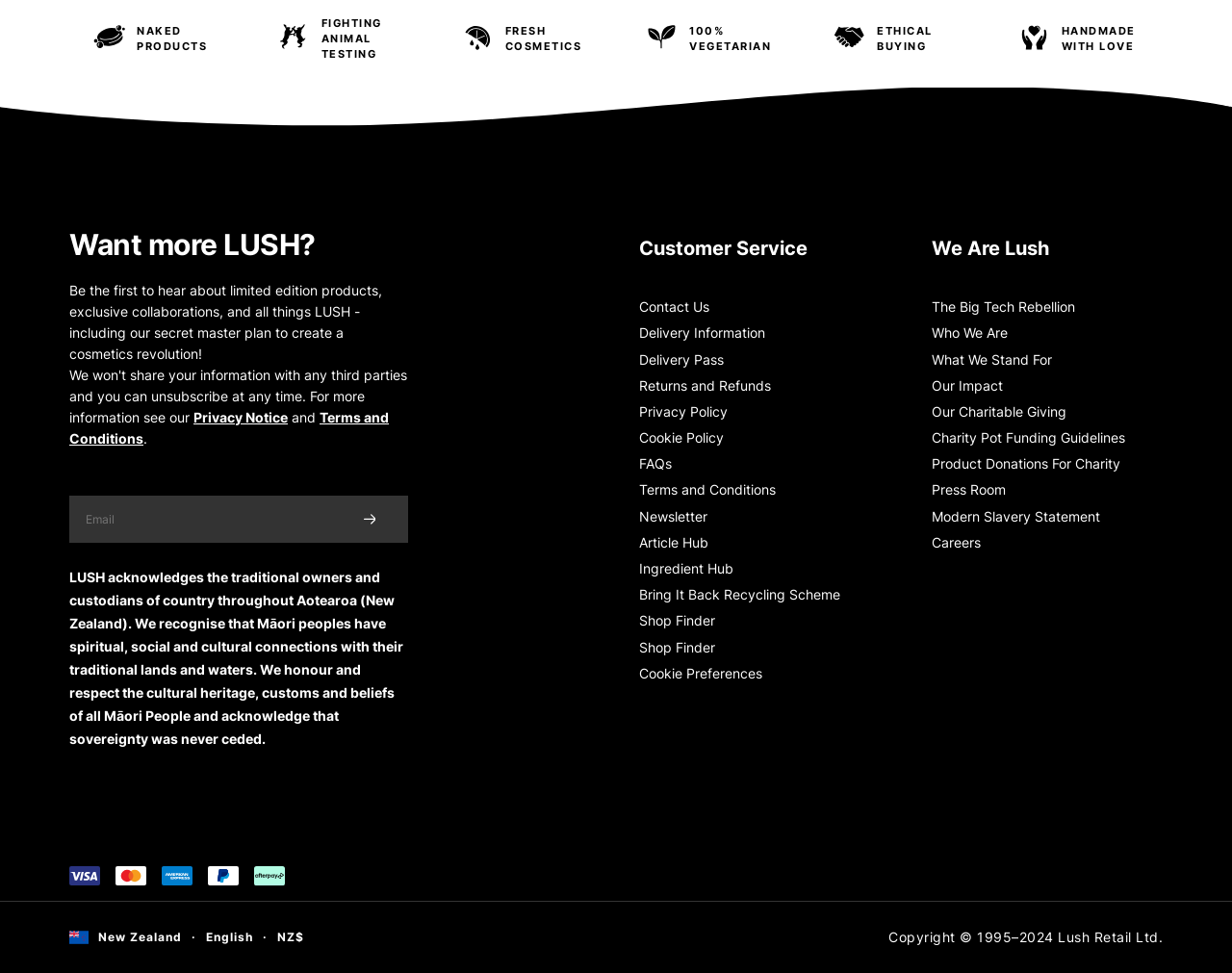Please specify the bounding box coordinates of the clickable region necessary for completing the following instruction: "Contact customer service". The coordinates must consist of four float numbers between 0 and 1, i.e., [left, top, right, bottom].

[0.519, 0.24, 0.731, 0.27]